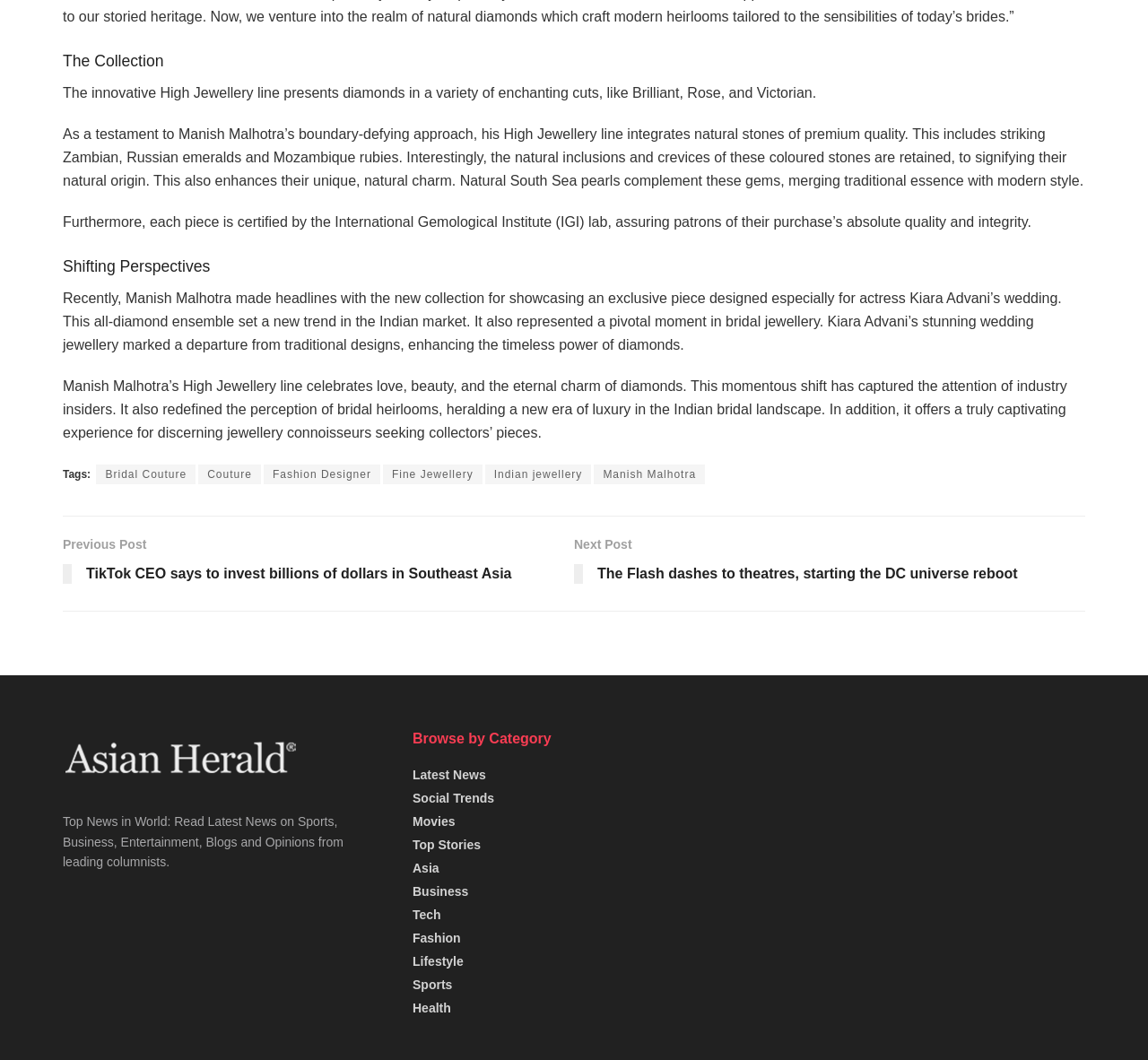What is the name of the institute that certifies the High Jewellery line?
Look at the webpage screenshot and answer the question with a detailed explanation.

From the StaticText element 'Furthermore, each piece is certified by the International Gemological Institute (IGI) lab, assuring patrons of their purchase’s absolute quality and integrity.', we can see that the institute that certifies the High Jewellery line is the International Gemological Institute (IGI).